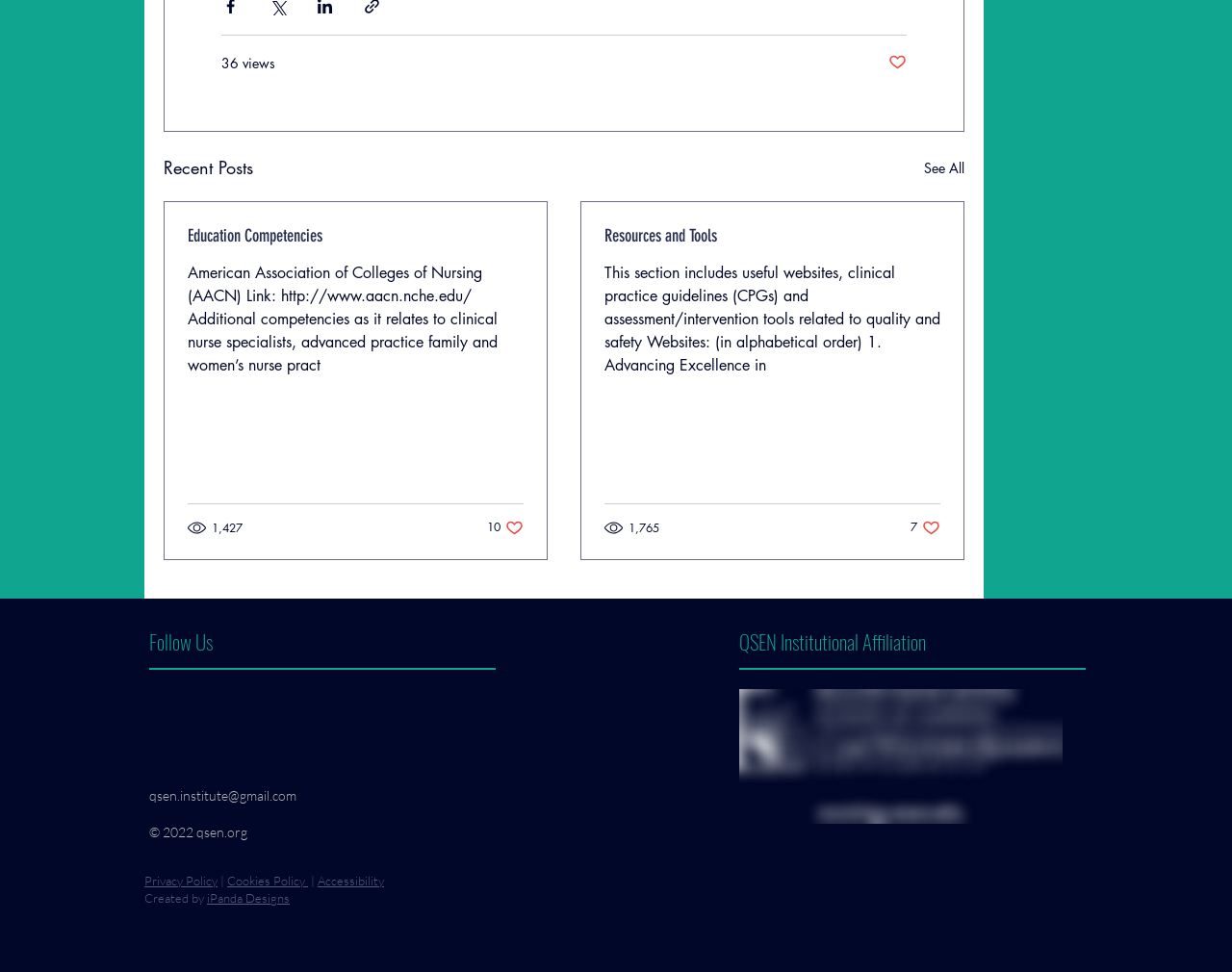Please determine the bounding box coordinates of the element to click on in order to accomplish the following task: "View 'Education Competencies'". Ensure the coordinates are four float numbers ranging from 0 to 1, i.e., [left, top, right, bottom].

[0.152, 0.232, 0.425, 0.254]